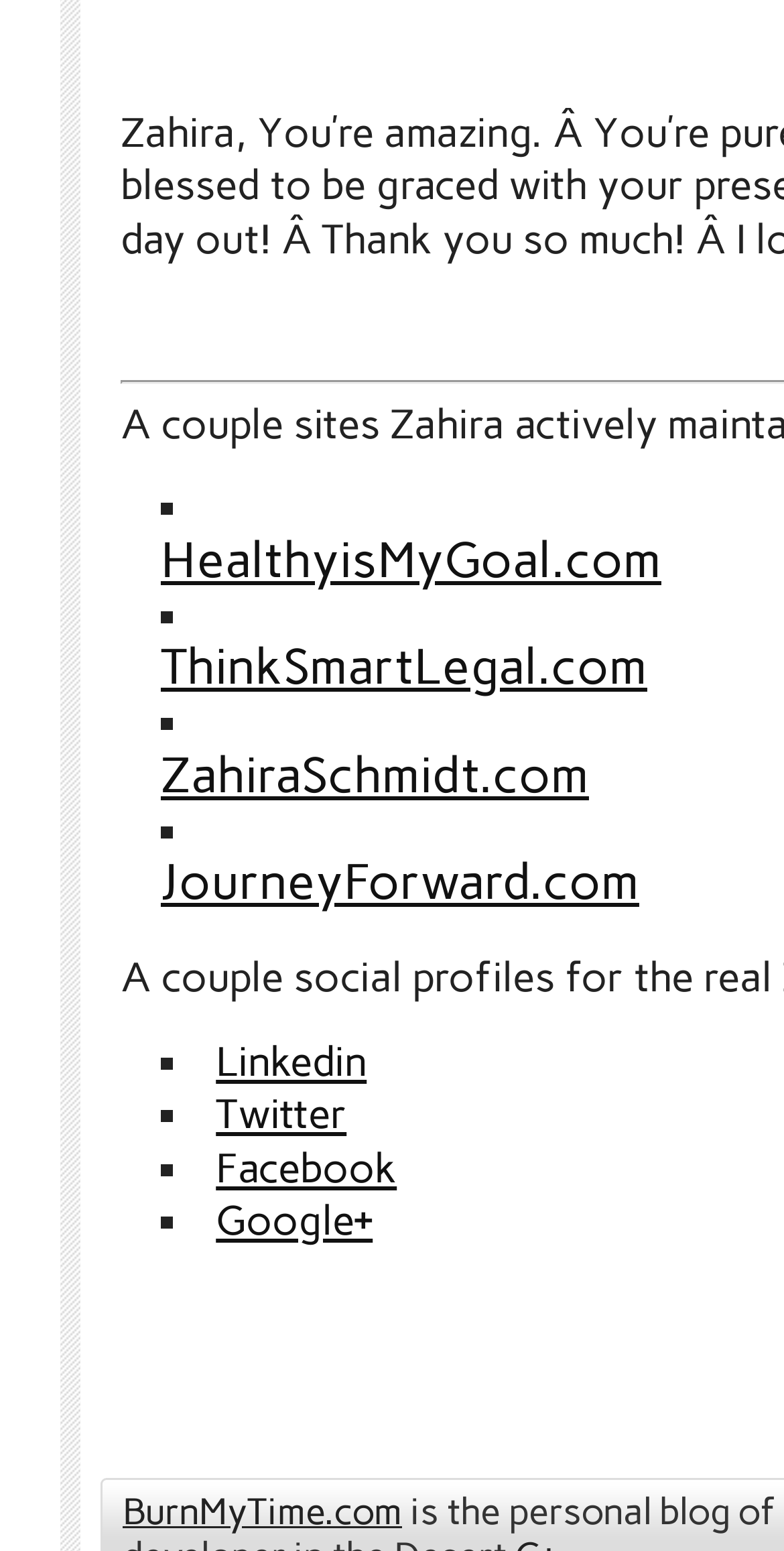Please identify the bounding box coordinates of the clickable element to fulfill the following instruction: "go to ThinkSmartLegal.com". The coordinates should be four float numbers between 0 and 1, i.e., [left, top, right, bottom].

[0.205, 0.411, 0.826, 0.449]